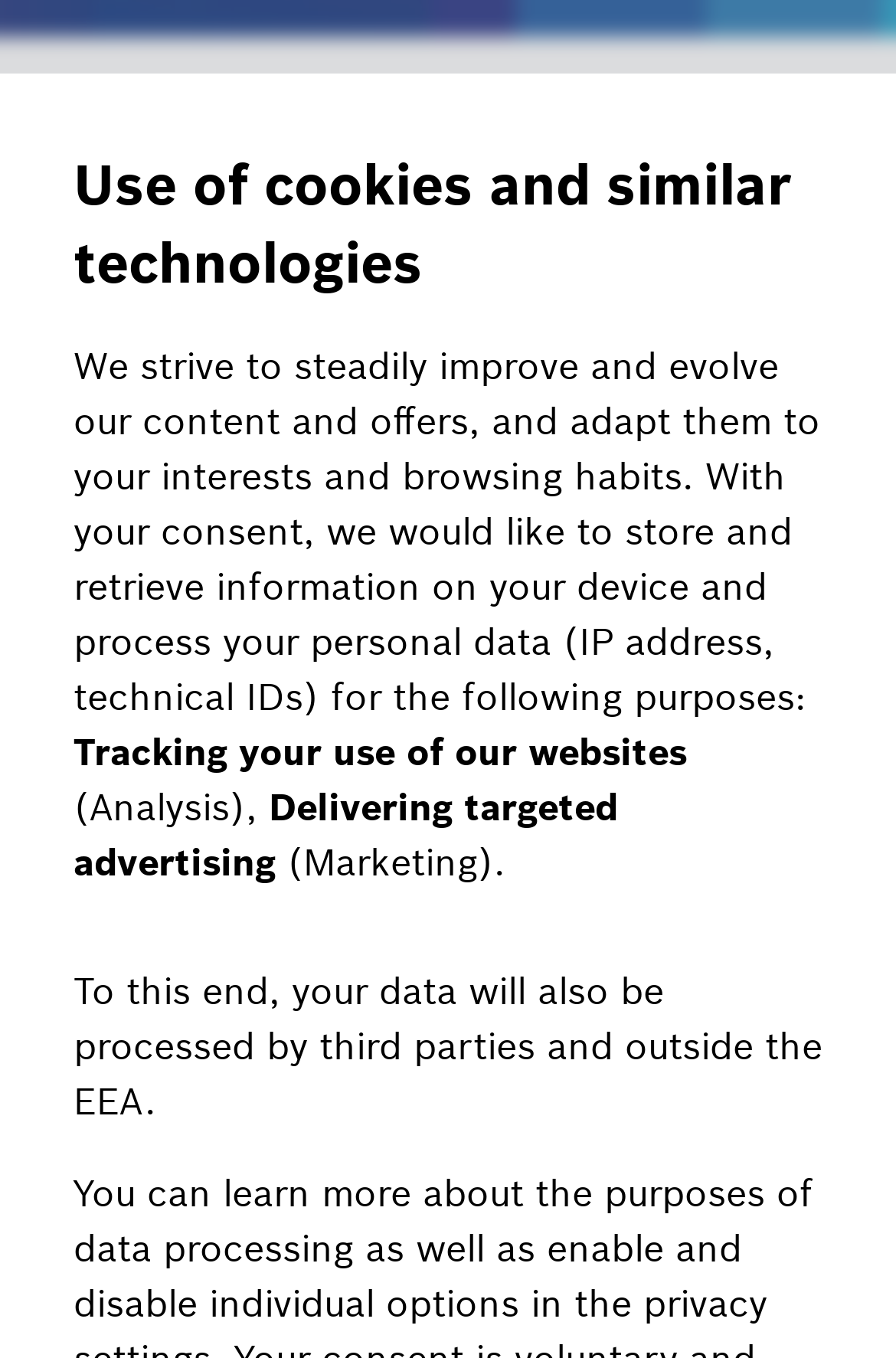Answer the question below using just one word or a short phrase: 
What is the date mentioned on the webpage?

05-06-2021